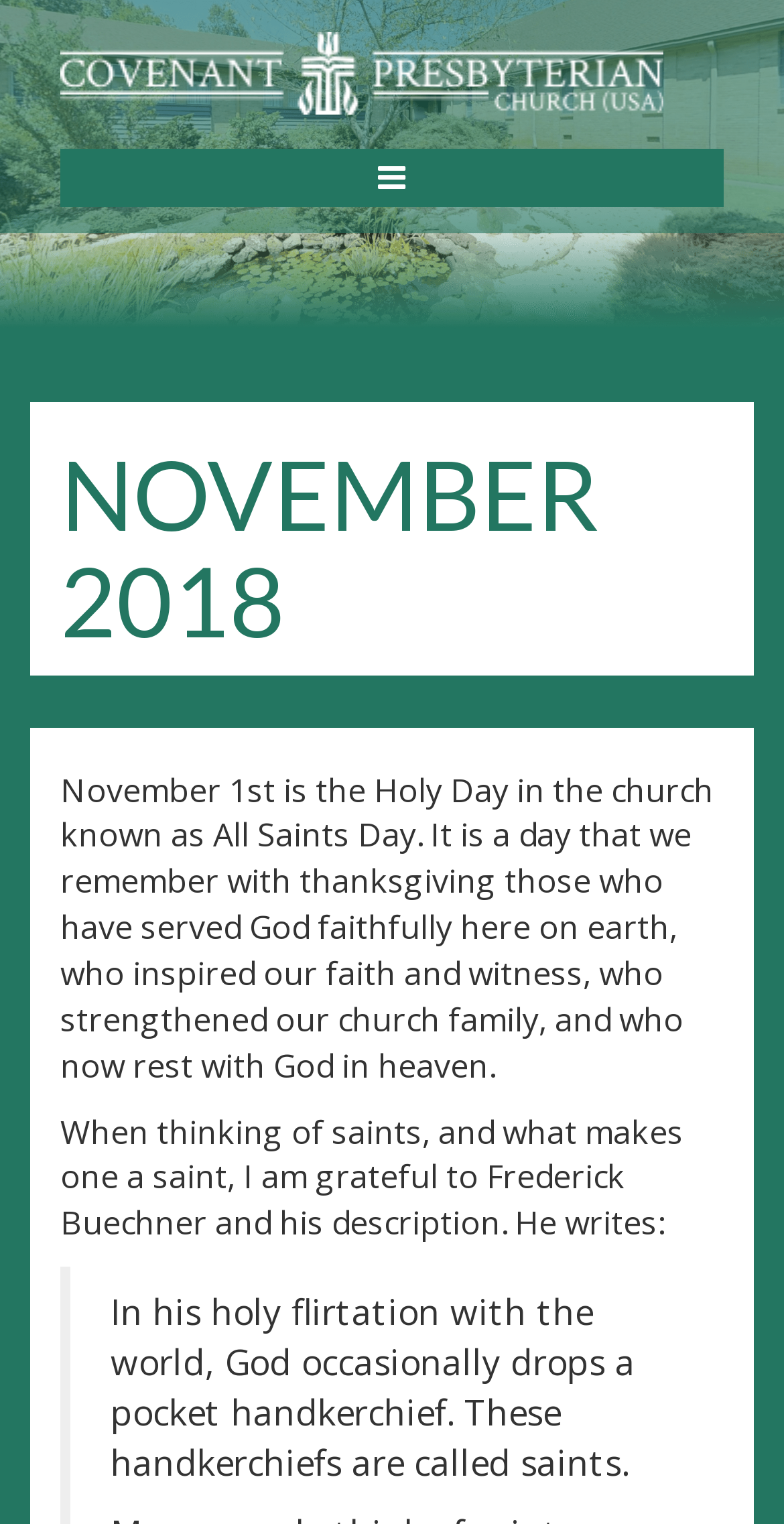Who wrote the description of saints?
Provide a detailed and well-explained answer to the question.

The text mentions that Frederick Buechner wrote a description of saints, which is quoted in the webpage, saying 'In his holy flirtation with the world, God occasionally drops a pocket handkerchief. These handkerchiefs are called saints.'